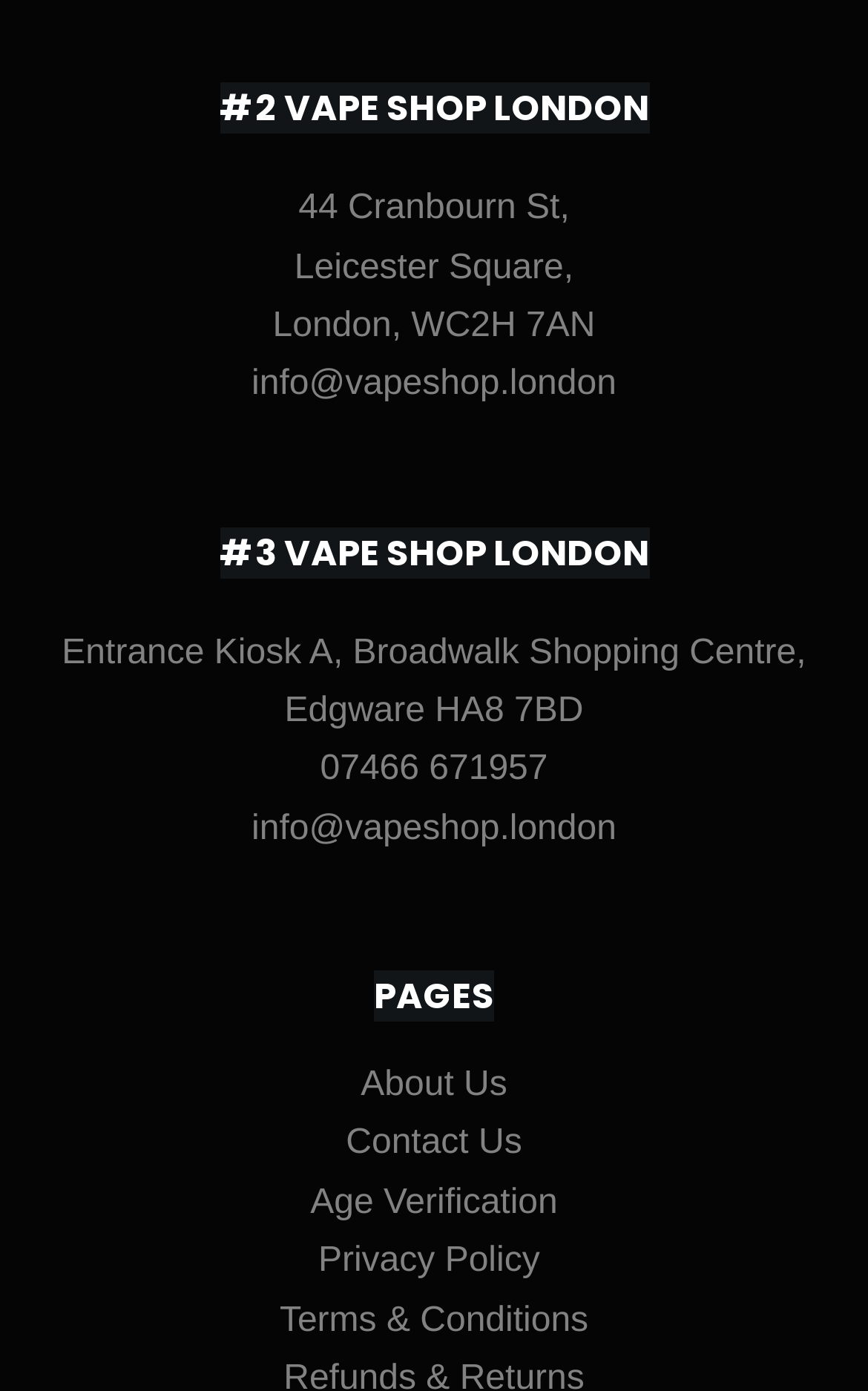What is the phone number for the second vape shop location?
Please utilize the information in the image to give a detailed response to the question.

I found the phone number '07466 671957' listed next to the address 'Entrance Kiosk A, Broadwalk Shopping Centre, Edgware HA8 7BD', which is likely the phone number for the second vape shop location.